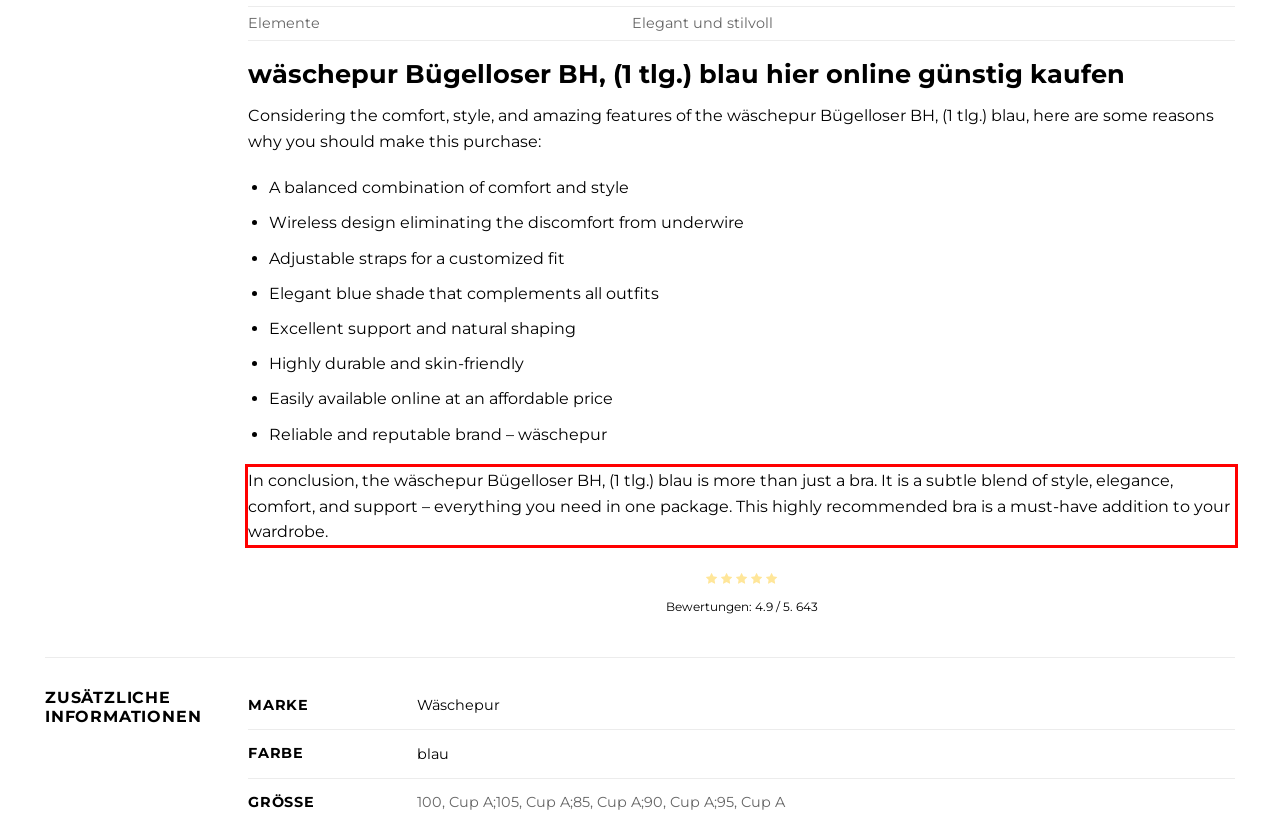Examine the webpage screenshot and use OCR to recognize and output the text within the red bounding box.

In conclusion, the wäschepur Bügelloser BH, (1 tlg.) blau is more than just a bra. It is a subtle blend of style, elegance, comfort, and support – everything you need in one package. This highly recommended bra is a must-have addition to your wardrobe.